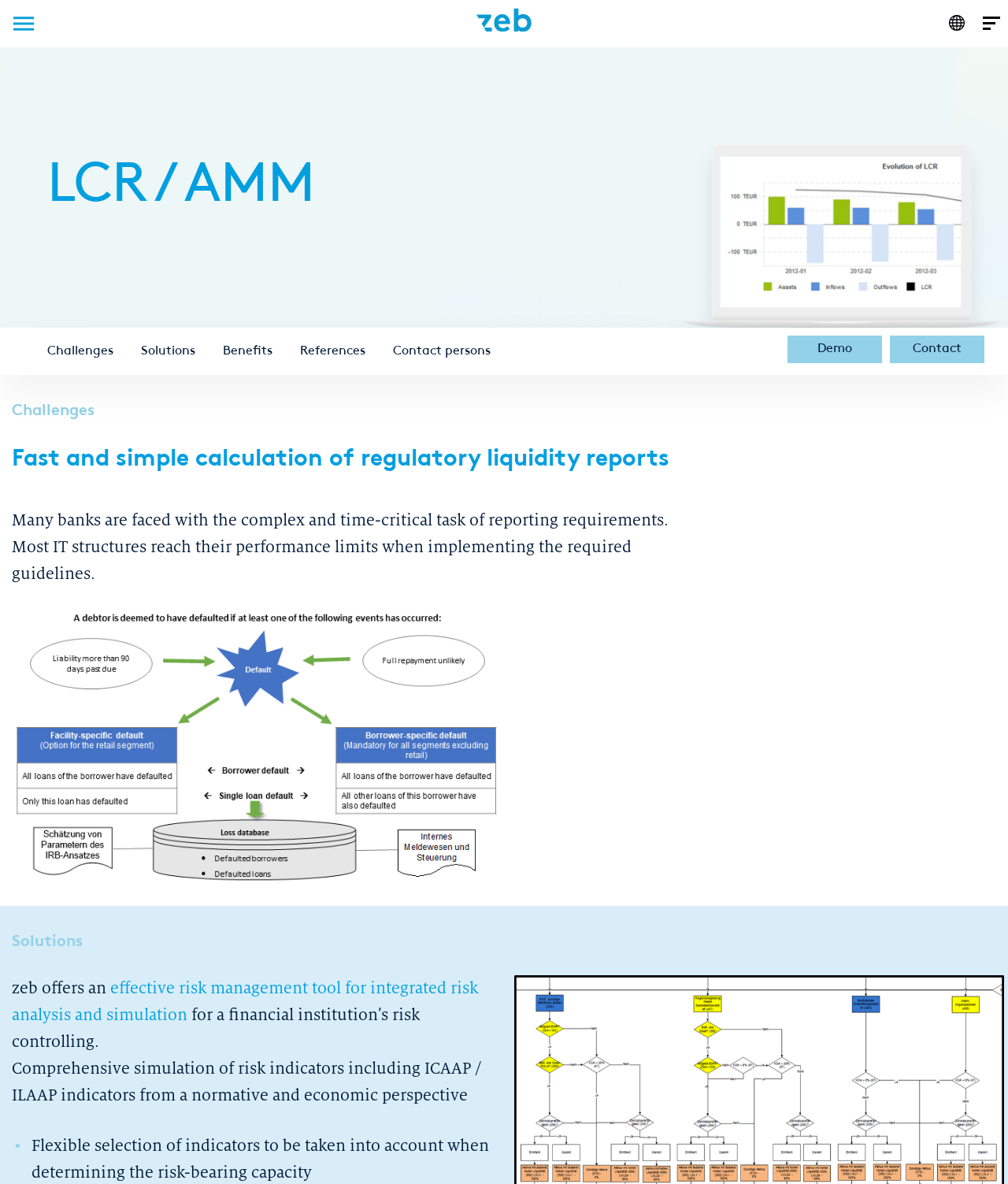Please locate the bounding box coordinates for the element that should be clicked to achieve the following instruction: "Click the 'Contact' link". Ensure the coordinates are given as four float numbers between 0 and 1, i.e., [left, top, right, bottom].

[0.883, 0.283, 0.977, 0.306]